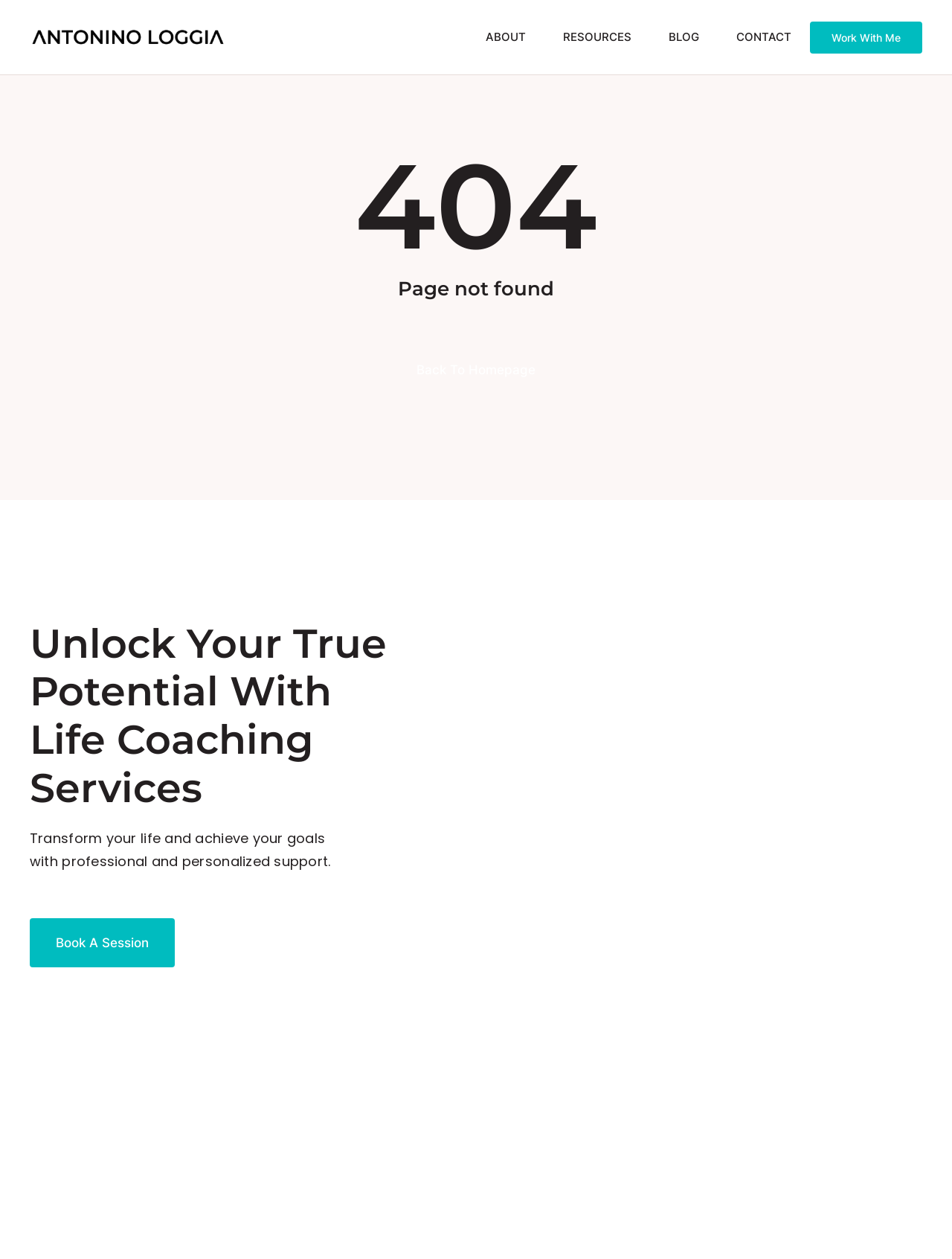Please provide a detailed answer to the question below by examining the image:
What is the main navigation menu?

The main navigation menu is indicated by the navigation element with bounding box coordinates [0.275, 0.0, 0.969, 0.059] and contains links to 'ABOUT', 'RESOURCES', 'BLOG', 'CONTACT', and 'Work With Me' pages. This suggests that the main navigation menu provides access to the main sections of the website.